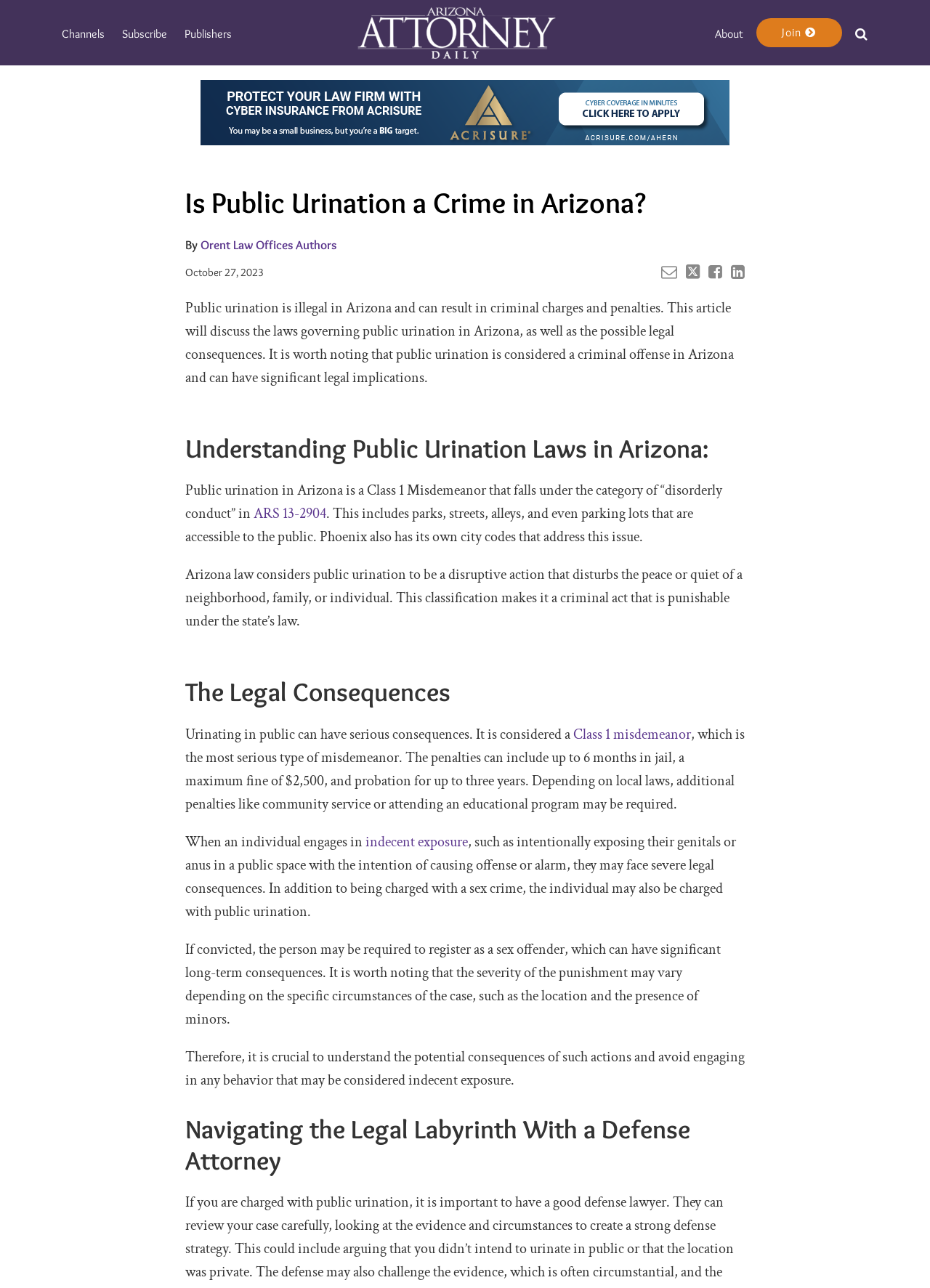Determine the bounding box coordinates of the section to be clicked to follow the instruction: "Visit the 'About' page". The coordinates should be given as four float numbers between 0 and 1, formatted as [left, top, right, bottom].

[0.769, 0.02, 0.799, 0.033]